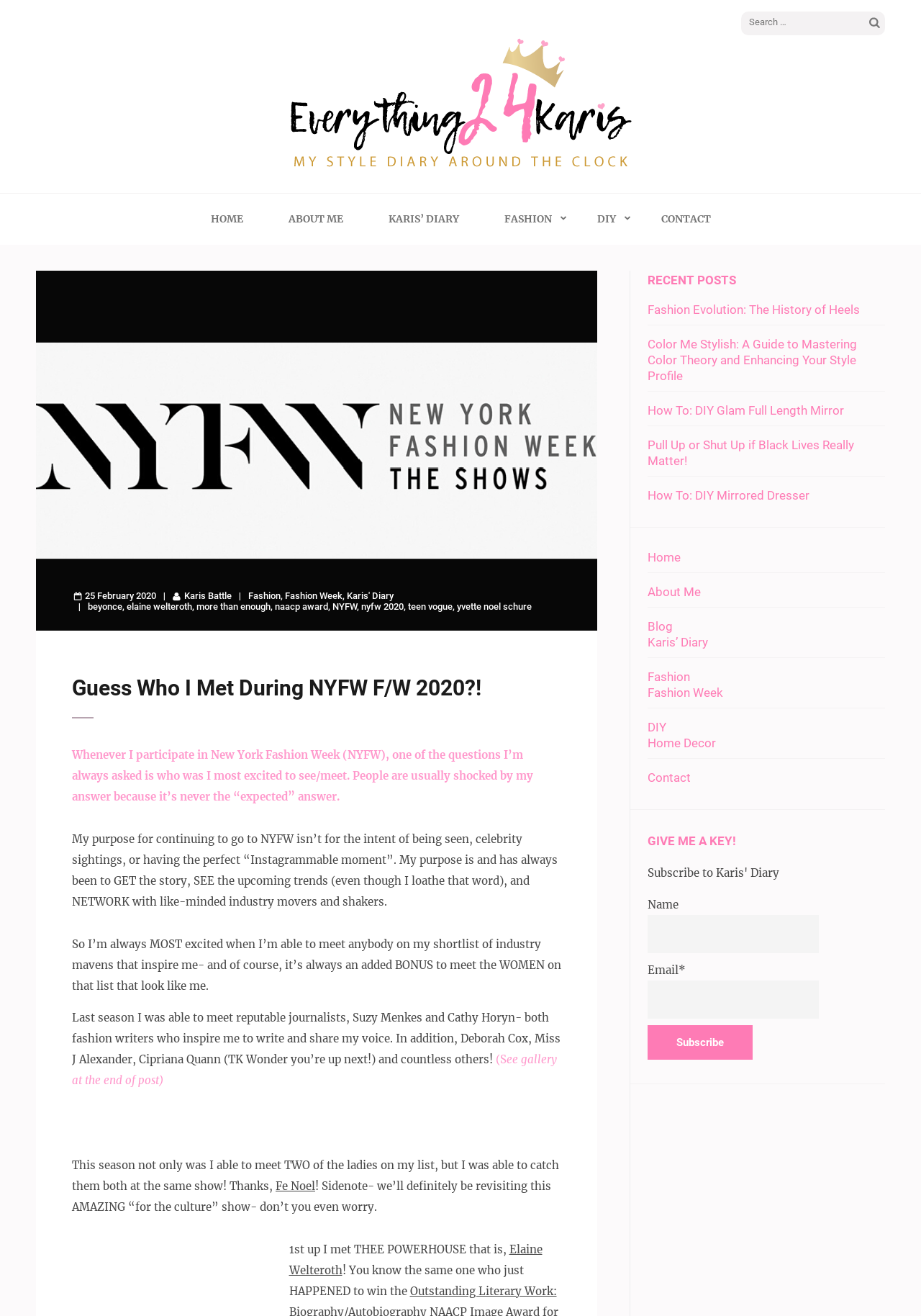What is the function of the 'Subscribe' button?
Please interpret the details in the image and answer the question thoroughly.

The 'Subscribe' button is located at the bottom of the webpage and is used to subscribe to the blog, as indicated by the text 'GIVE ME A KEY!' and the input fields for 'Name' and 'Email*' above the button.